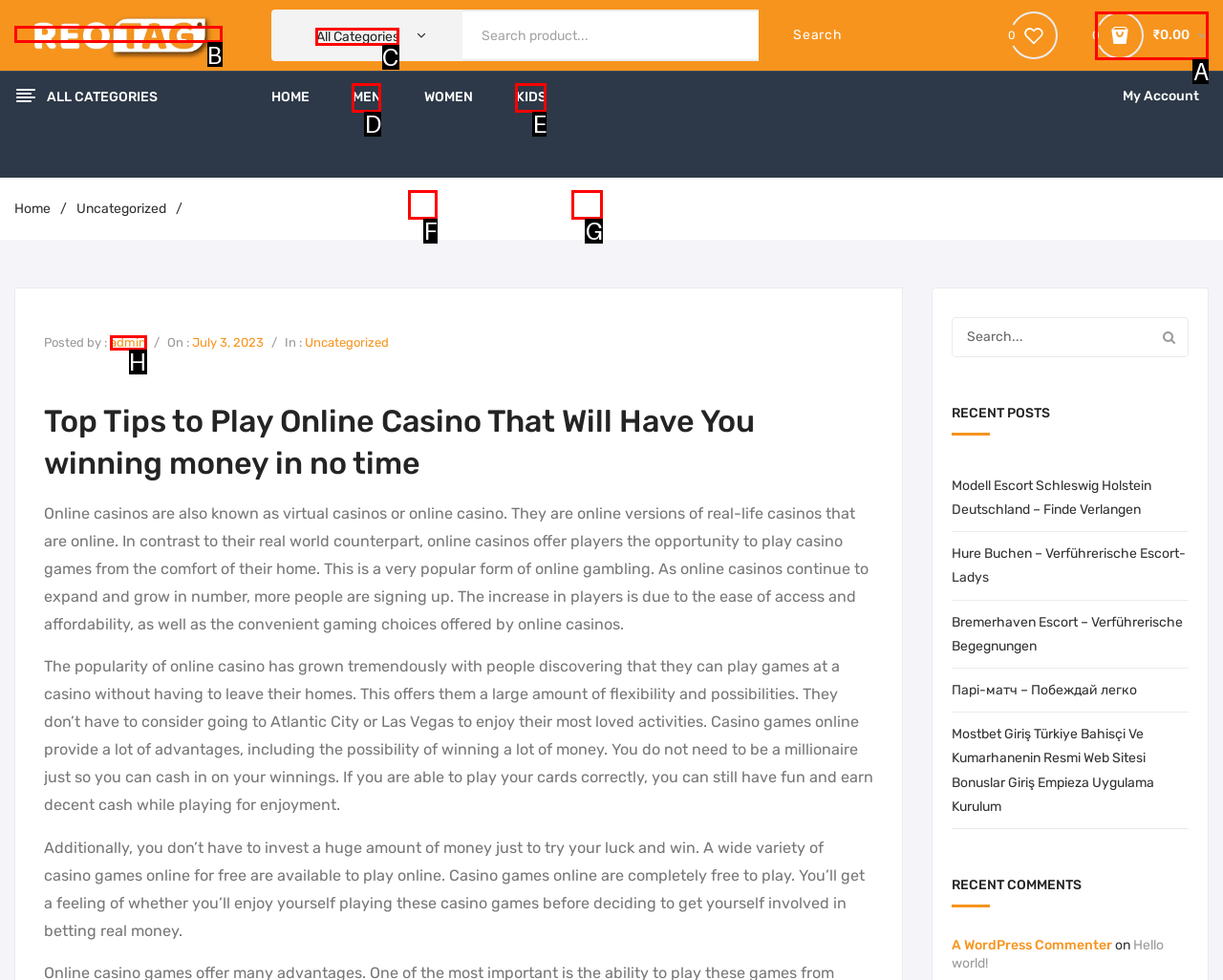To achieve the task: View all categories, indicate the letter of the correct choice from the provided options.

C